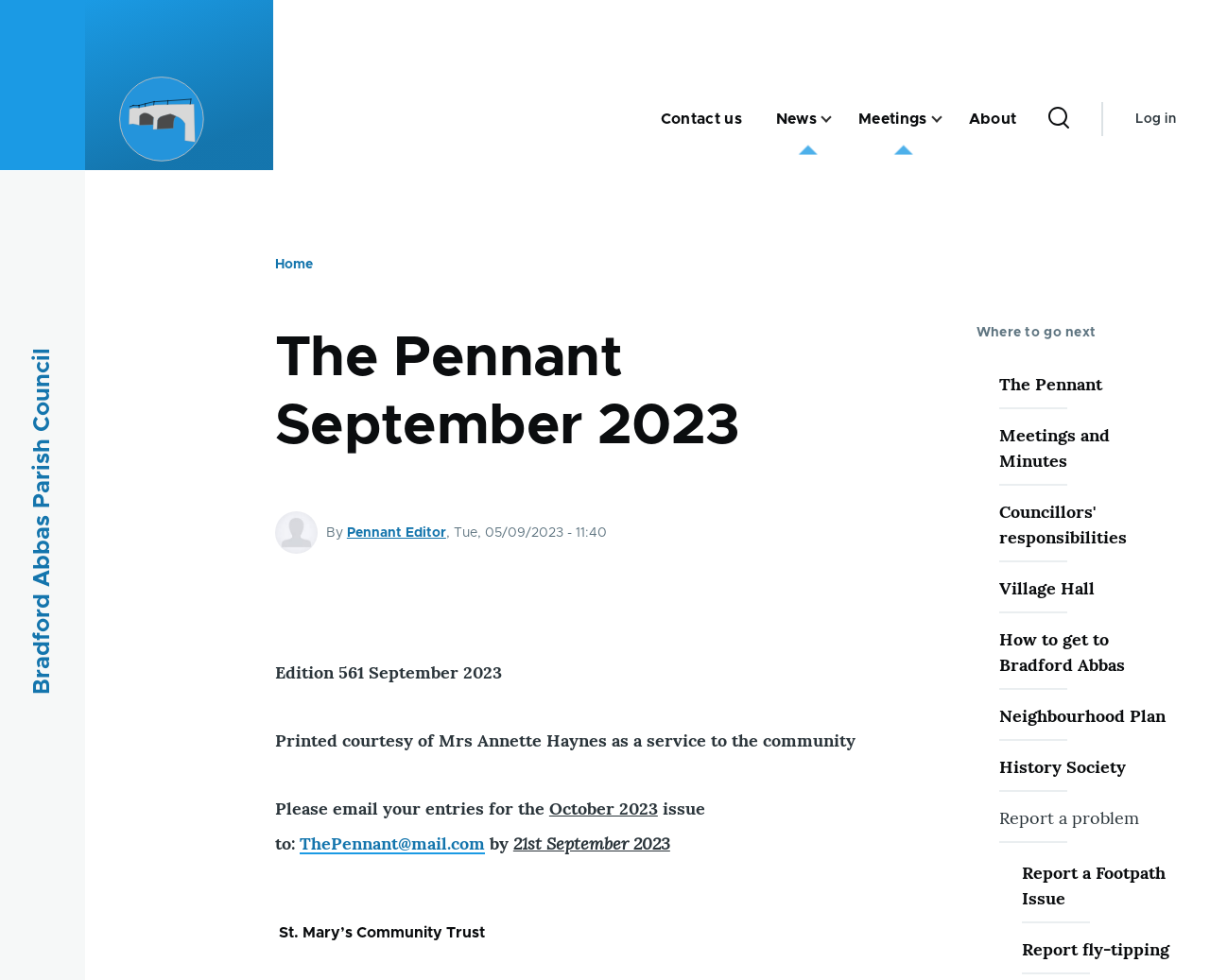What is the email address to submit entries for the next issue?
Analyze the image and deliver a detailed answer to the question.

I found the answer by looking at the link element with the text 'ThePennant@mail.com' which is located below the text 'Please email your entries for the October 2023 issue to:'.